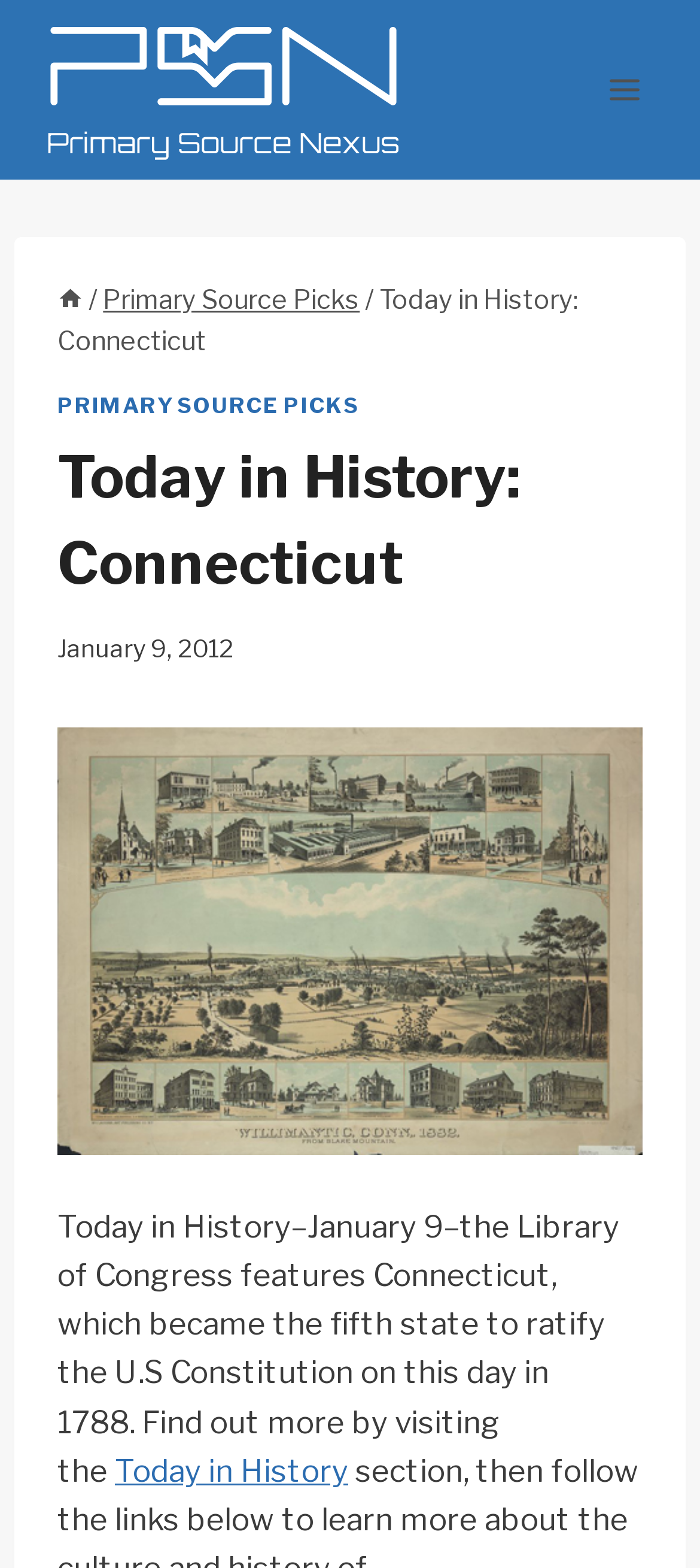Please provide a comprehensive response to the question based on the details in the image: What is the name of the primary source nexus?

The name of the primary source nexus can be found in the top-left corner of the webpage, where it says 'Today in History: Connecticut | Citizen U Primary Source Nexus'. The 'Citizen U' part is the name of the primary source nexus.